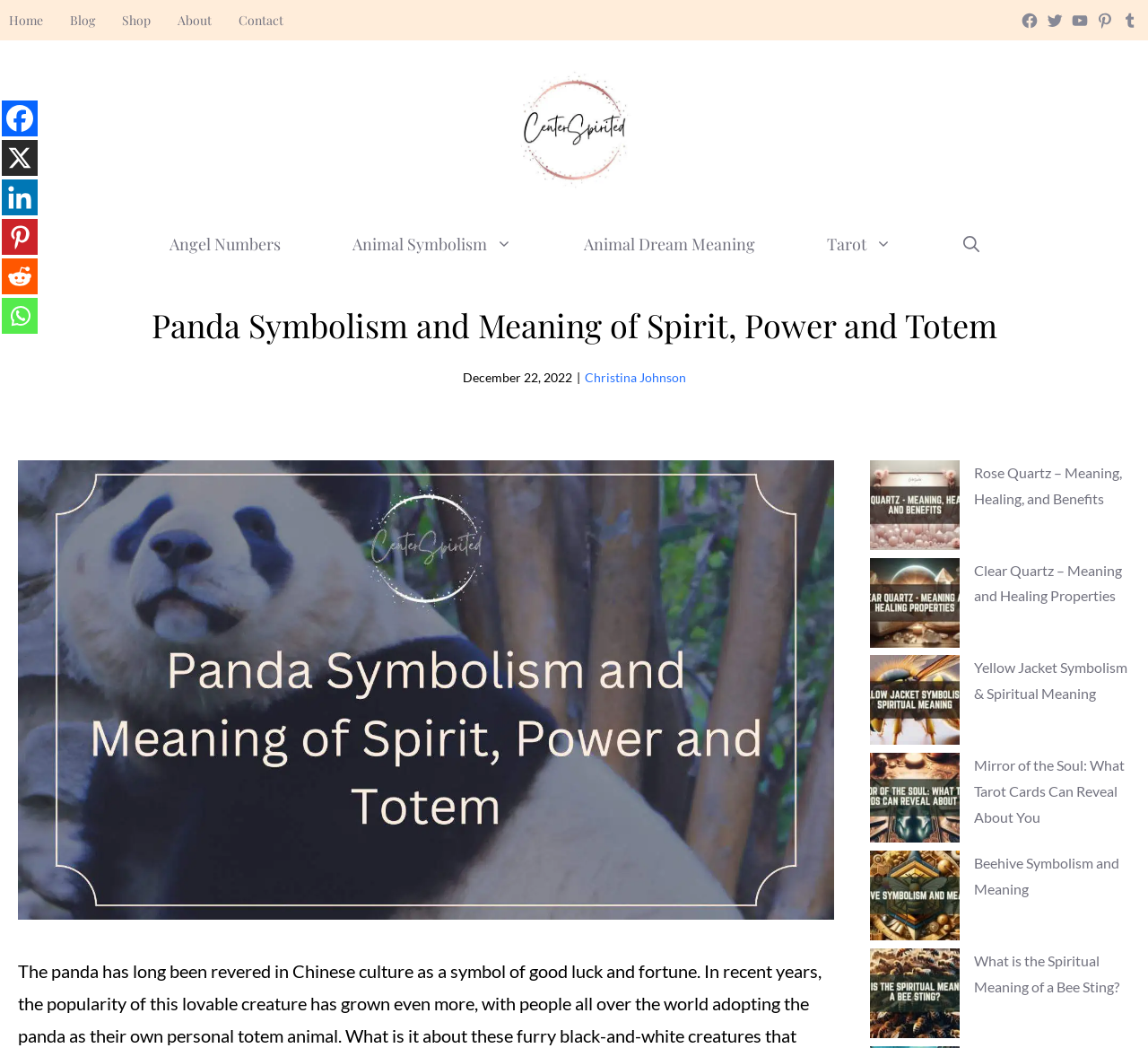Provide a thorough description of this webpage.

This webpage is about panda symbolism, featuring a comprehensive guide to the meanings of spirit, power, and totem for this animal. At the top, there is a navigation bar with links to "Home", "Blog", "Shop", "About", and "Contact". On the right side of the navigation bar, there are social media links to Facebook, Twitter, YouTube, Pinterest, and Tumblr.

Below the navigation bar, there is a banner with a link to "centerspirited.com" and an image of the website's logo. Underneath the banner, there is a primary navigation menu with links to "Angel Numbers", "Animal Symbolism", "Animal Dream Meaning", "Tarot", and a search button.

The main content of the webpage starts with a heading "Panda Symbolism and Meaning of Spirit, Power and Totem". Below the heading, there is a timestamp "December 22, 2022" and a link to the author "Christina Johnson". On the right side of the author's link, there is a featured image related to panda symbolism.

The main content is divided into several sections, each featuring a link to a related article with a brief description and a featured image. The articles are about various topics, including rose quartz, clear quartz, yellow jacket symbolism, tarot cards, and beehive symbolism. Each article has a link to read more, and some of them have social media sharing buttons on the top right corner.

Overall, the webpage is well-organized, with a clear hierarchy of elements and a focus on providing informative content about panda symbolism and related topics.